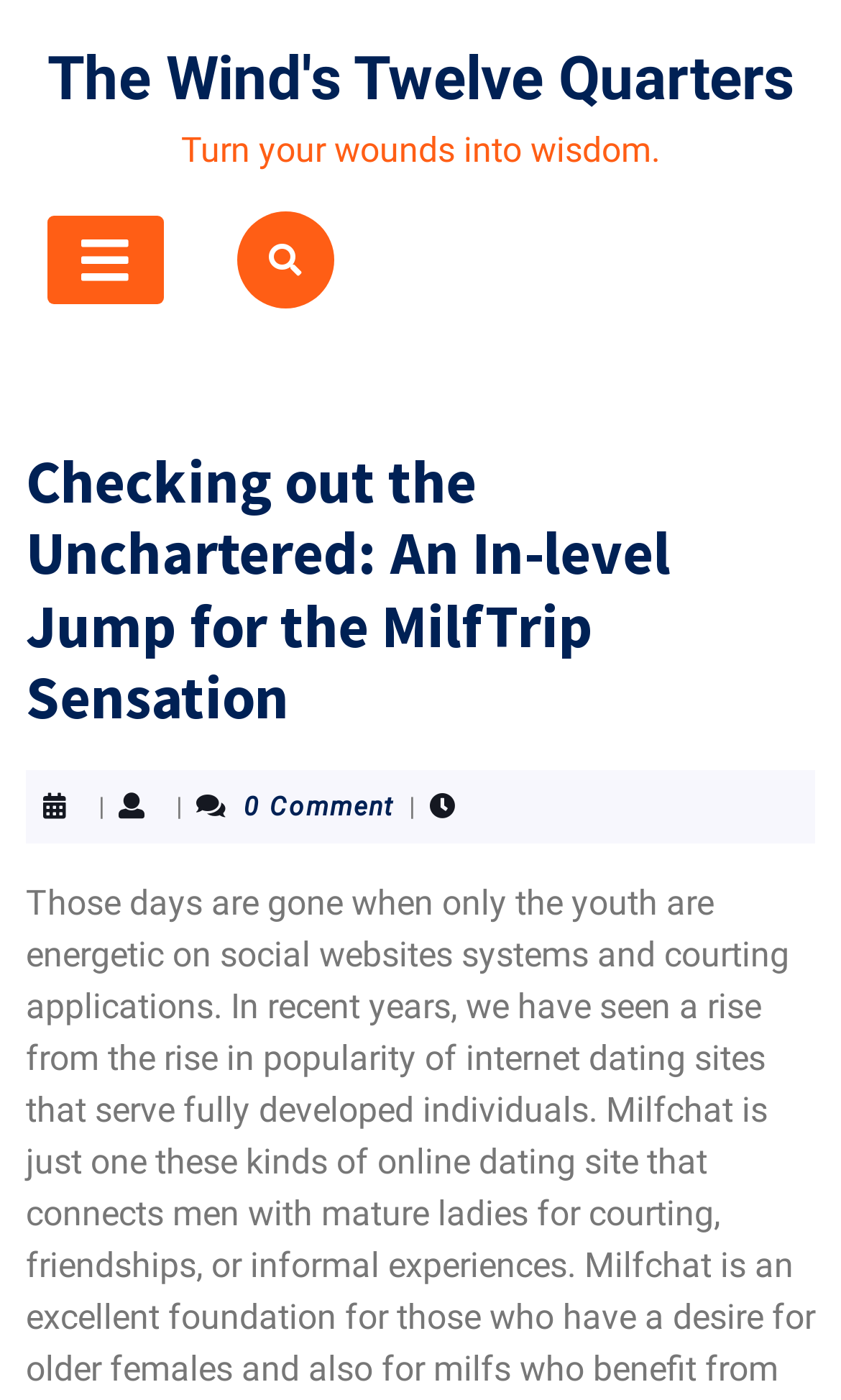Use a single word or phrase to respond to the question:
What is the purpose of the button with the symbol ''?

Unknown